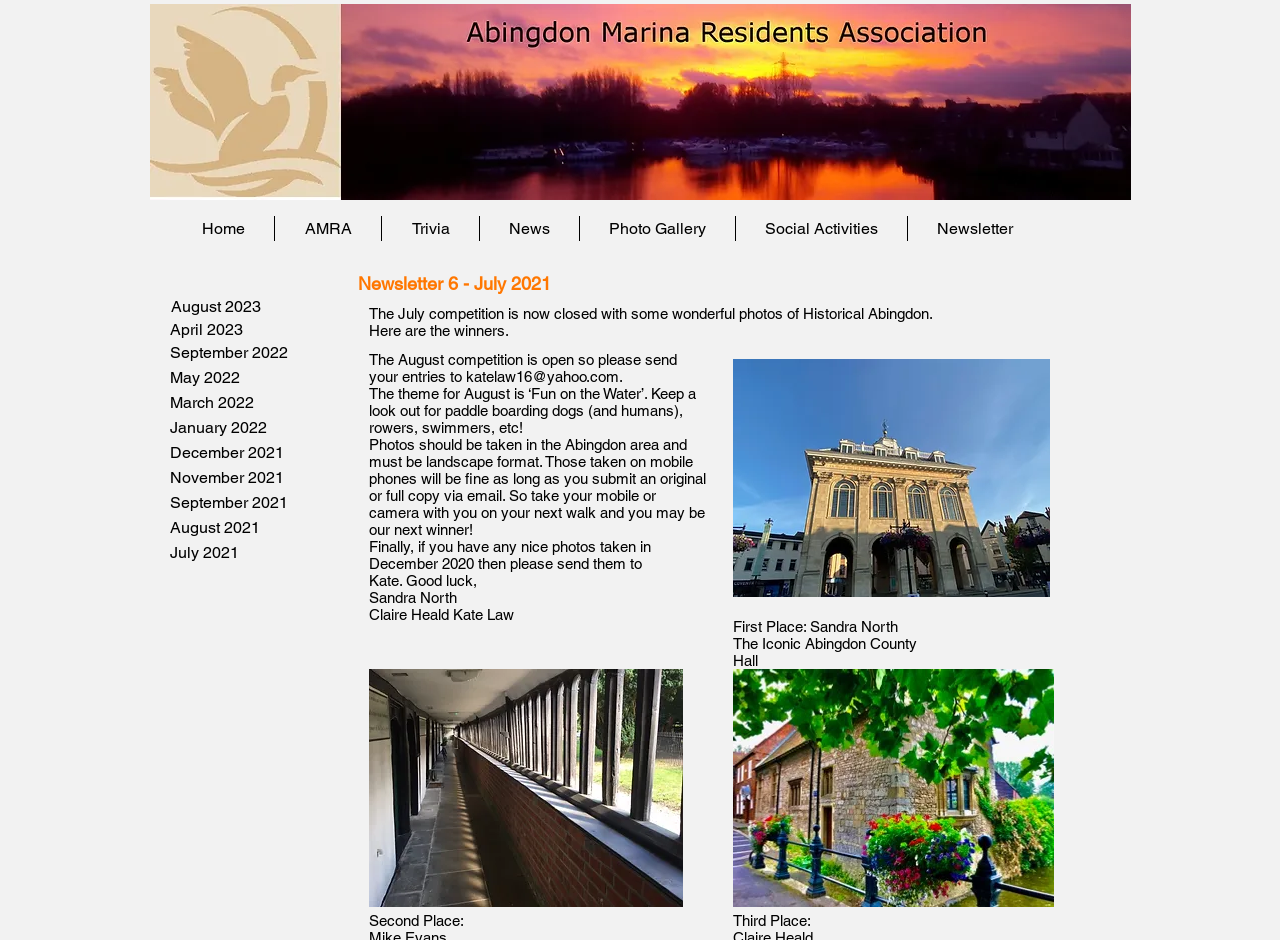Please locate the clickable area by providing the bounding box coordinates to follow this instruction: "View the photo M.Evans2nd.JPG".

[0.288, 0.712, 0.534, 0.965]